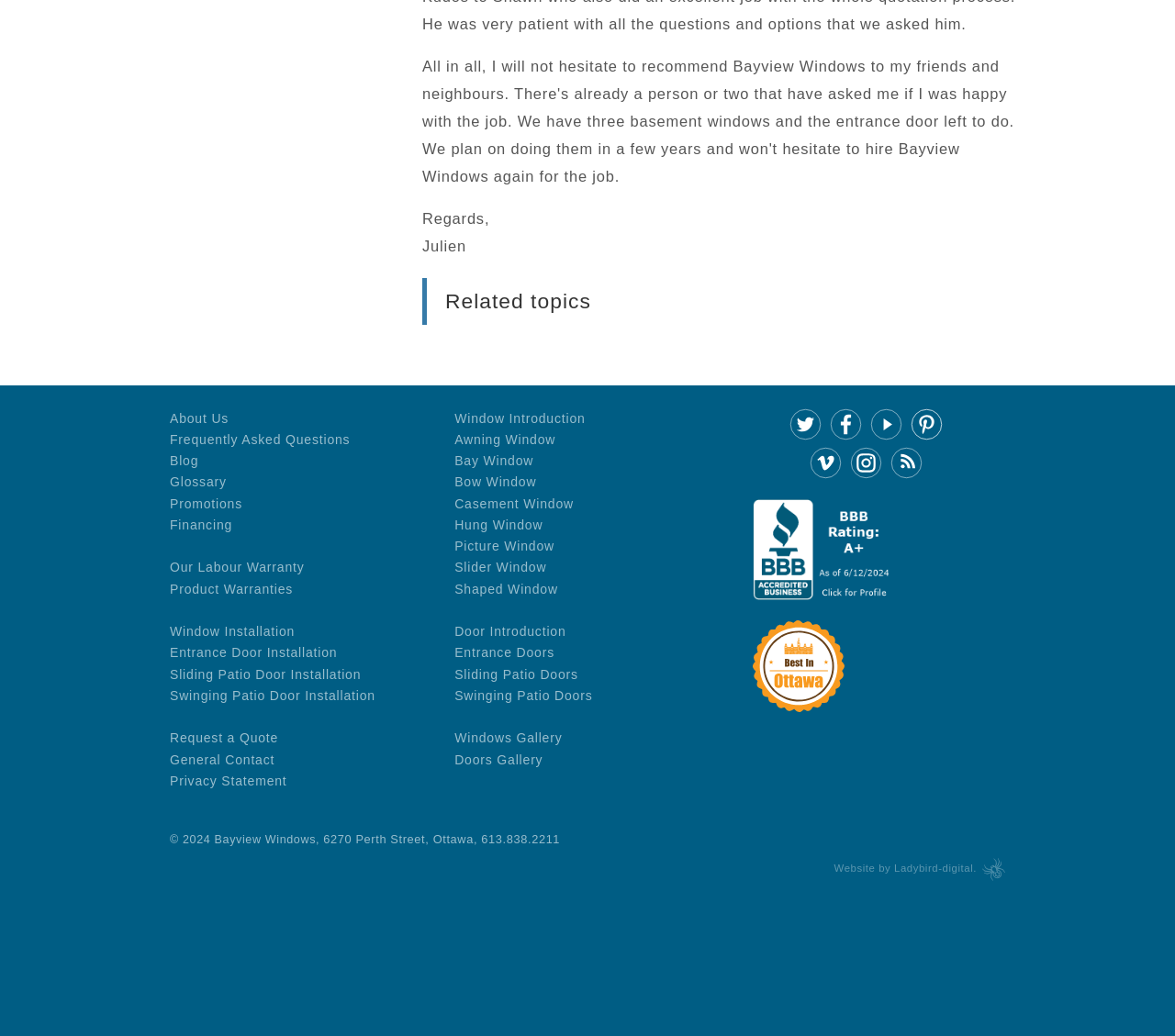Extract the bounding box coordinates for the HTML element that matches this description: "title="link to bvw pinterest page"". The coordinates should be four float numbers between 0 and 1, i.e., [left, top, right, bottom].

[0.775, 0.394, 0.802, 0.425]